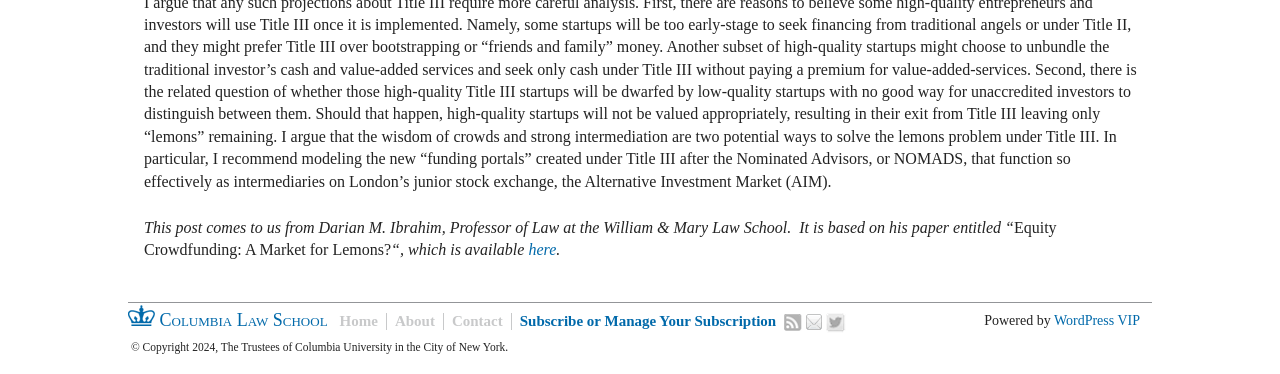Find the bounding box coordinates of the element you need to click on to perform this action: 'Go to the About page'. The coordinates should be represented by four float values between 0 and 1, in the format [left, top, right, bottom].

[0.301, 0.836, 0.346, 0.882]